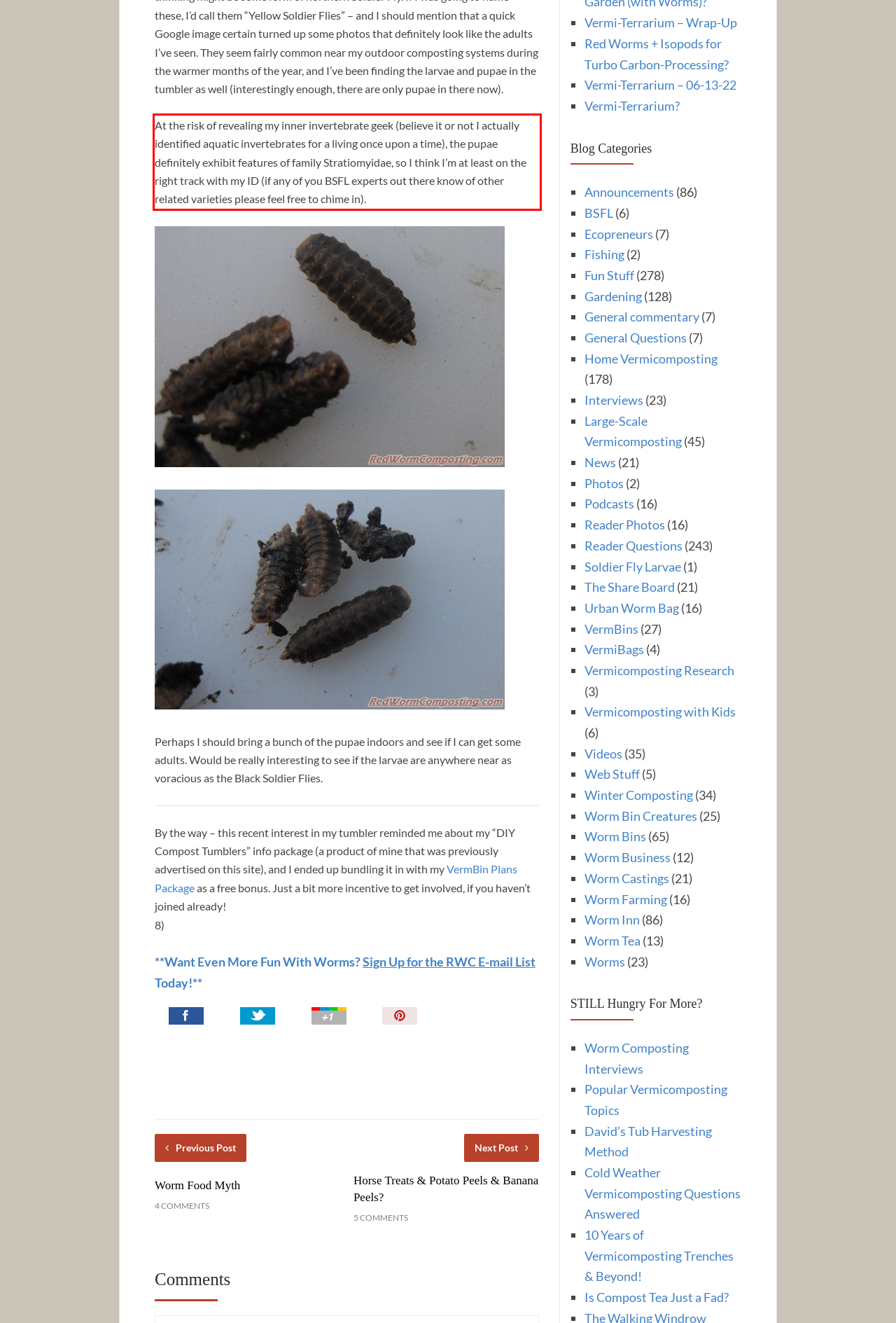You are looking at a screenshot of a webpage with a red rectangle bounding box. Use OCR to identify and extract the text content found inside this red bounding box.

At the risk of revealing my inner invertebrate geek (believe it or not I actually identified aquatic invertebrates for a living once upon a time), the pupae definitely exhibit features of family Stratiomyidae, so I think I’m at least on the right track with my ID (if any of you BSFL experts out there know of other related varieties please feel free to chime in).